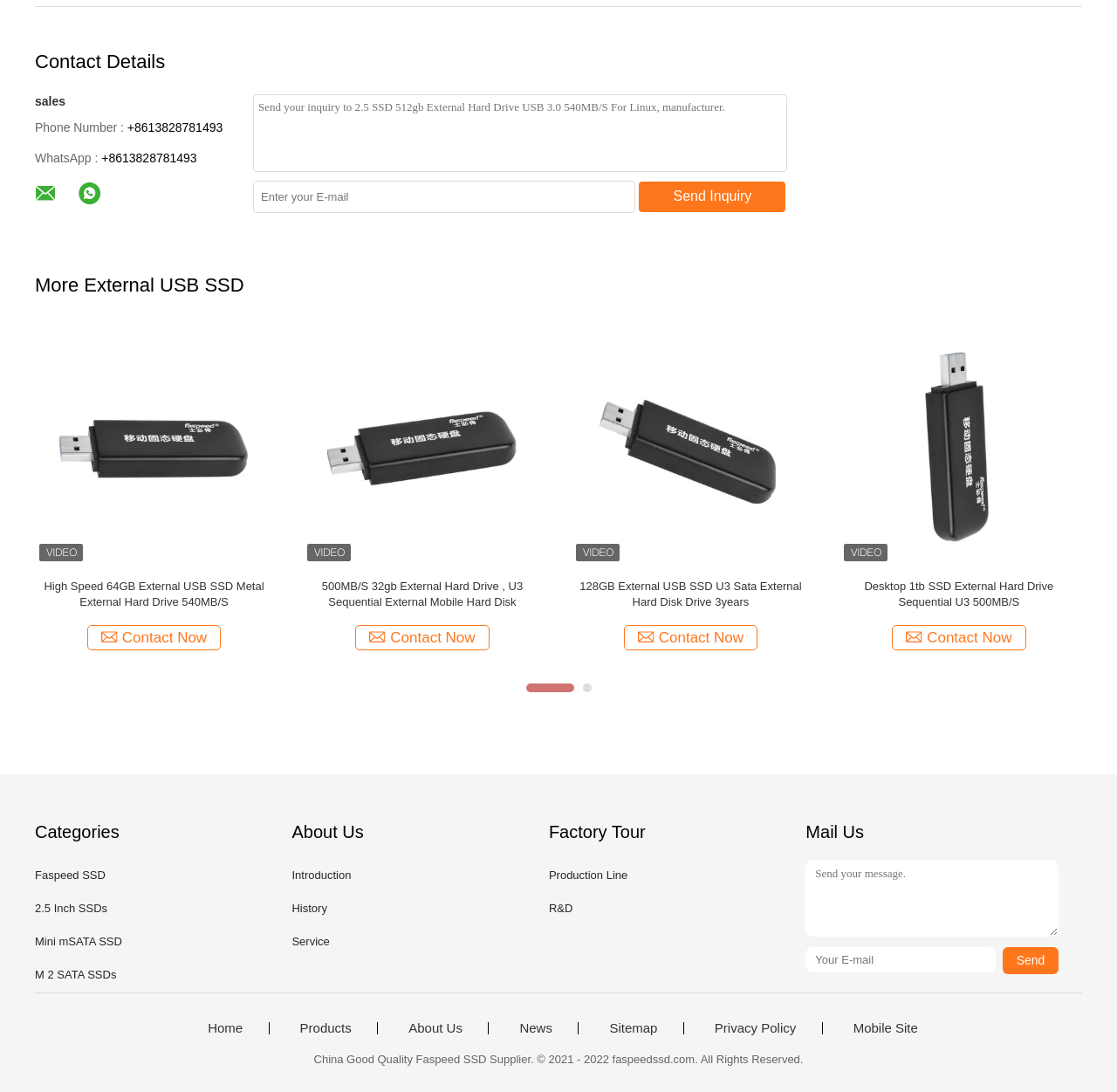What categories are listed?
Please analyze the image and answer the question with as much detail as possible.

The categories are listed in the 'Categories' section at the bottom of the webpage. They include 'Faspeed SSD', '2.5 Inch SSDs', 'Mini mSATA SSD', and 'M 2 SATA SSDs'.